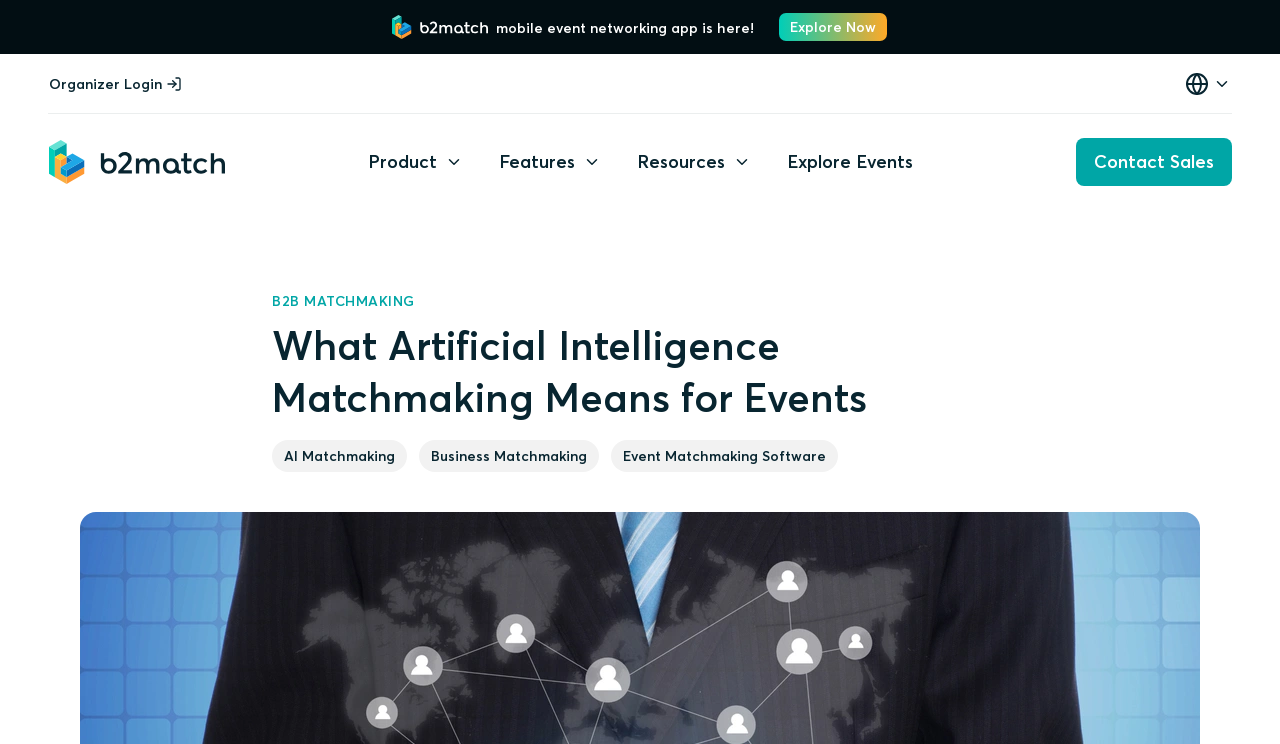Please identify and generate the text content of the webpage's main heading.

What Artificial Intelligence Matchmaking Means for Events